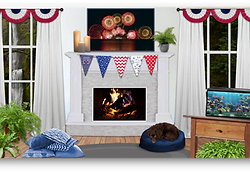What type of pet is in the dog bed?
Please analyze the image and answer the question with as much detail as possible.

The caption states that in front of the fireplace, a soft, plush dog bed cradles a brown dog, adding a touch of homeliness to the room.